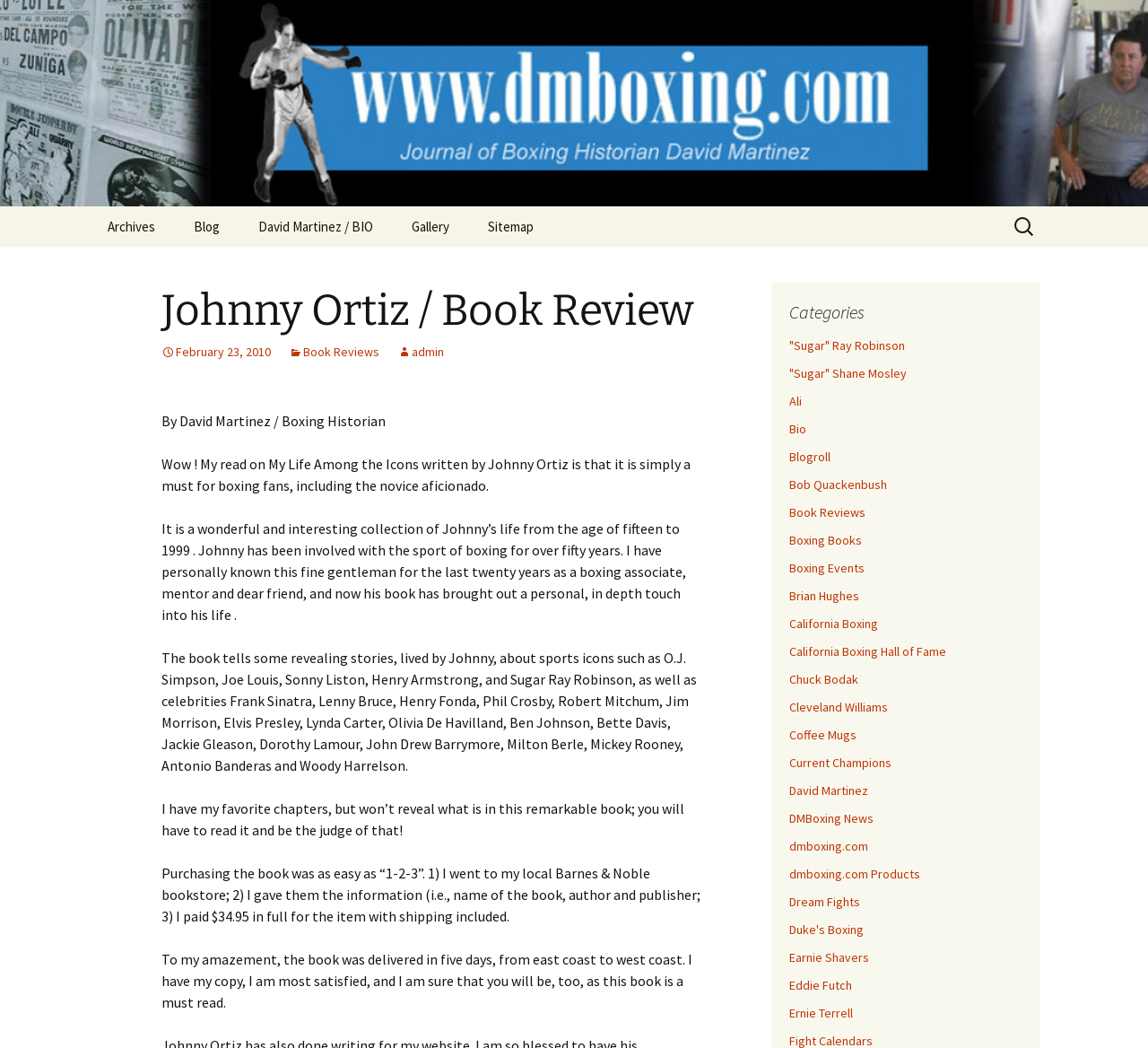Please answer the following question using a single word or phrase: 
How much did the reviewer pay for the book?

$34.95